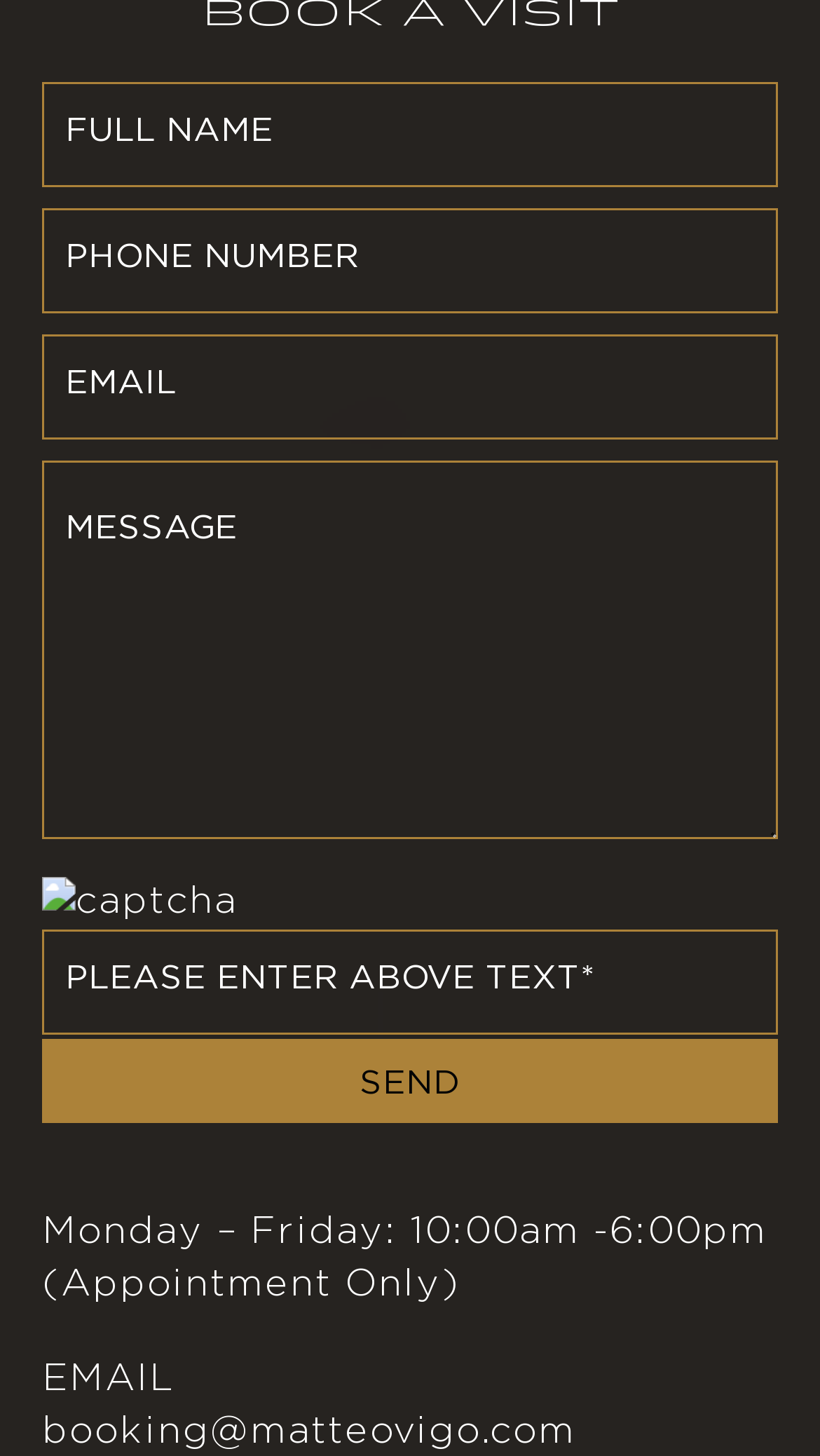What is the purpose of the image on this webpage?
Could you give a comprehensive explanation in response to this question?

The image element is labeled as 'captcha', which is a common security feature used to verify that the user is human and not a bot. The user is required to enter the text displayed in the image to proceed with submitting the form.